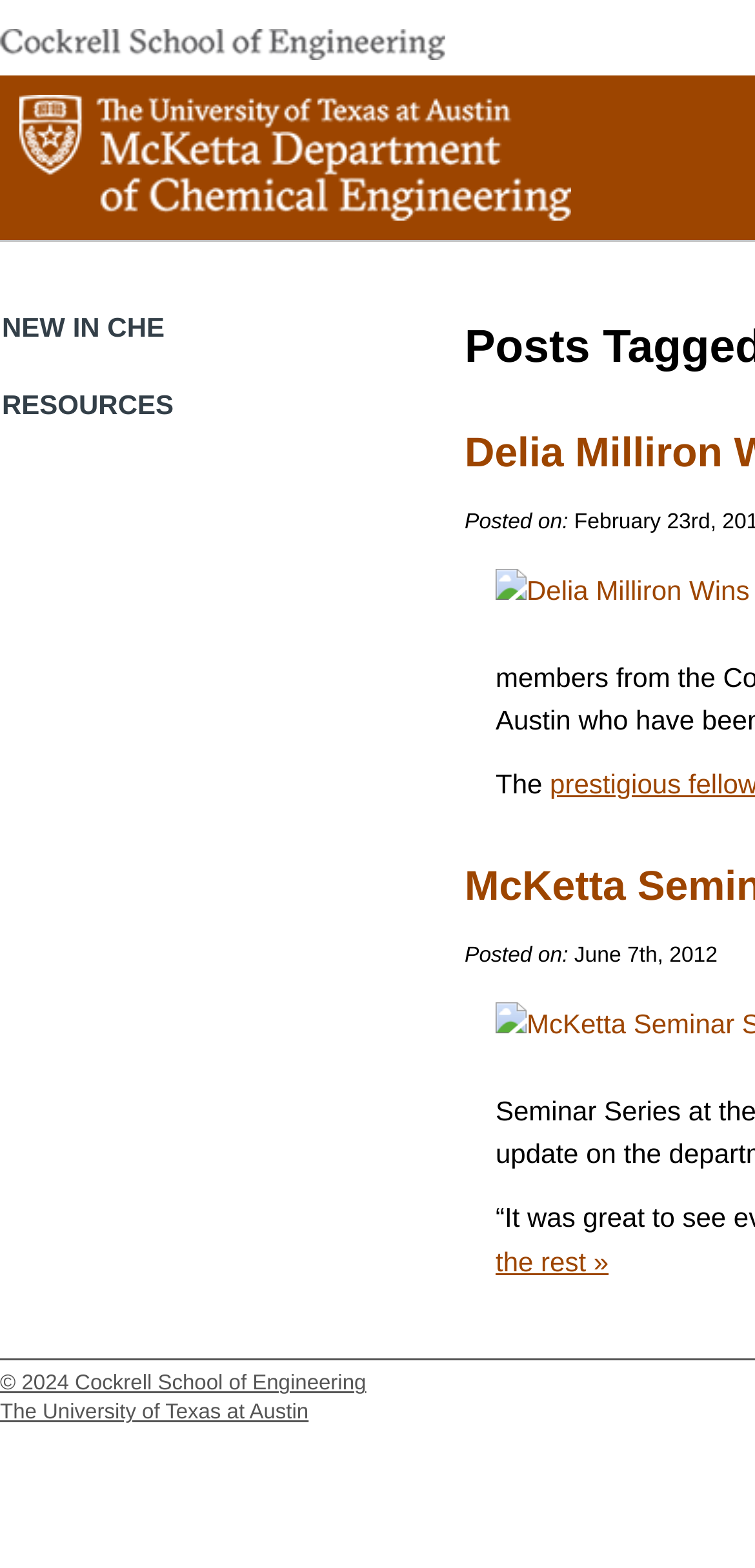Refer to the image and offer a detailed explanation in response to the question: When was the post published?

I found the answer by looking at the time element which is located below the 'Posted on:' text, indicating that it is the publication date of the post.